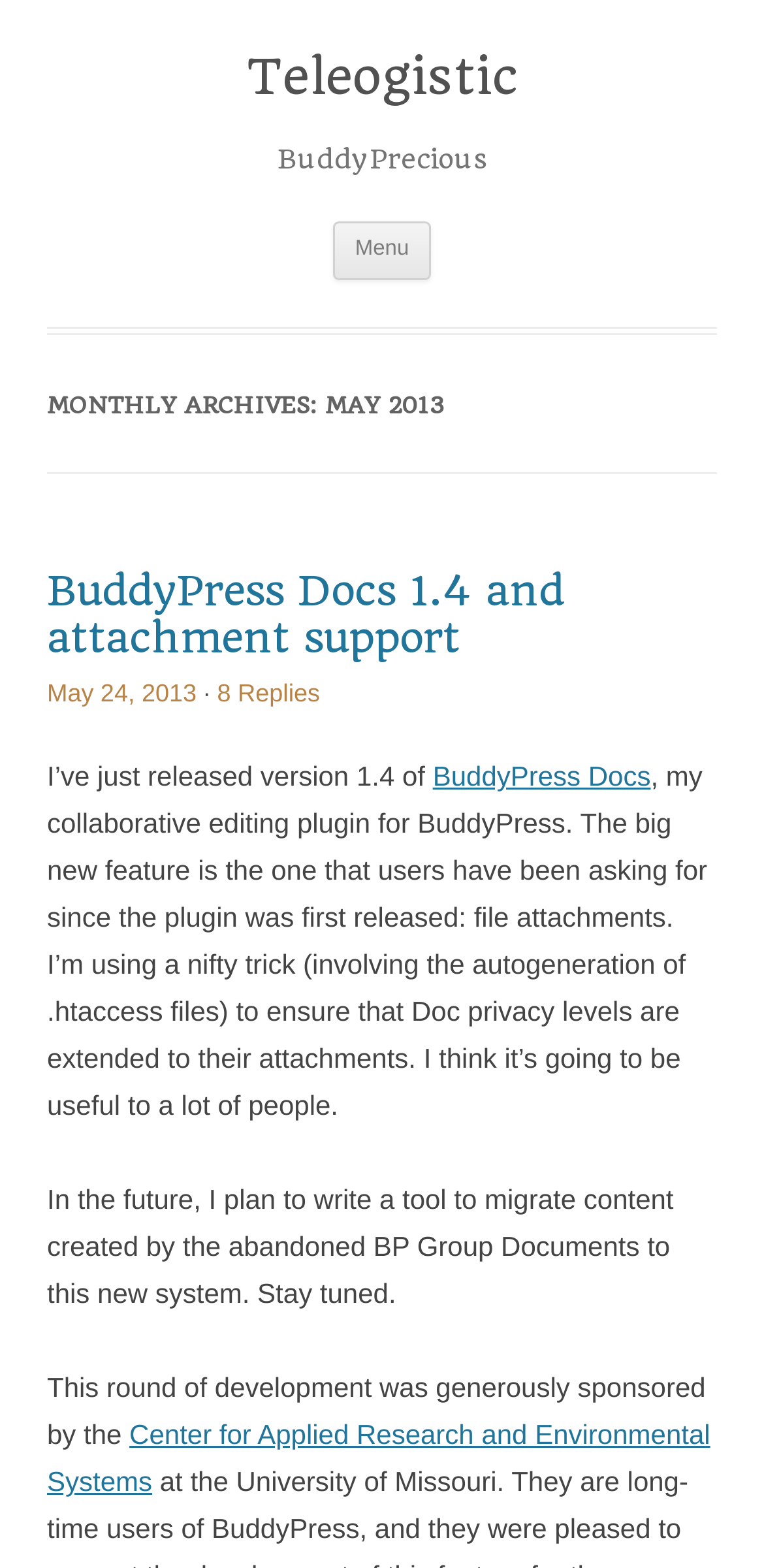Using the format (top-left x, top-left y, bottom-right x, bottom-right y), provide the bounding box coordinates for the described UI element. All values should be floating point numbers between 0 and 1: 8 Replies

[0.284, 0.433, 0.419, 0.45]